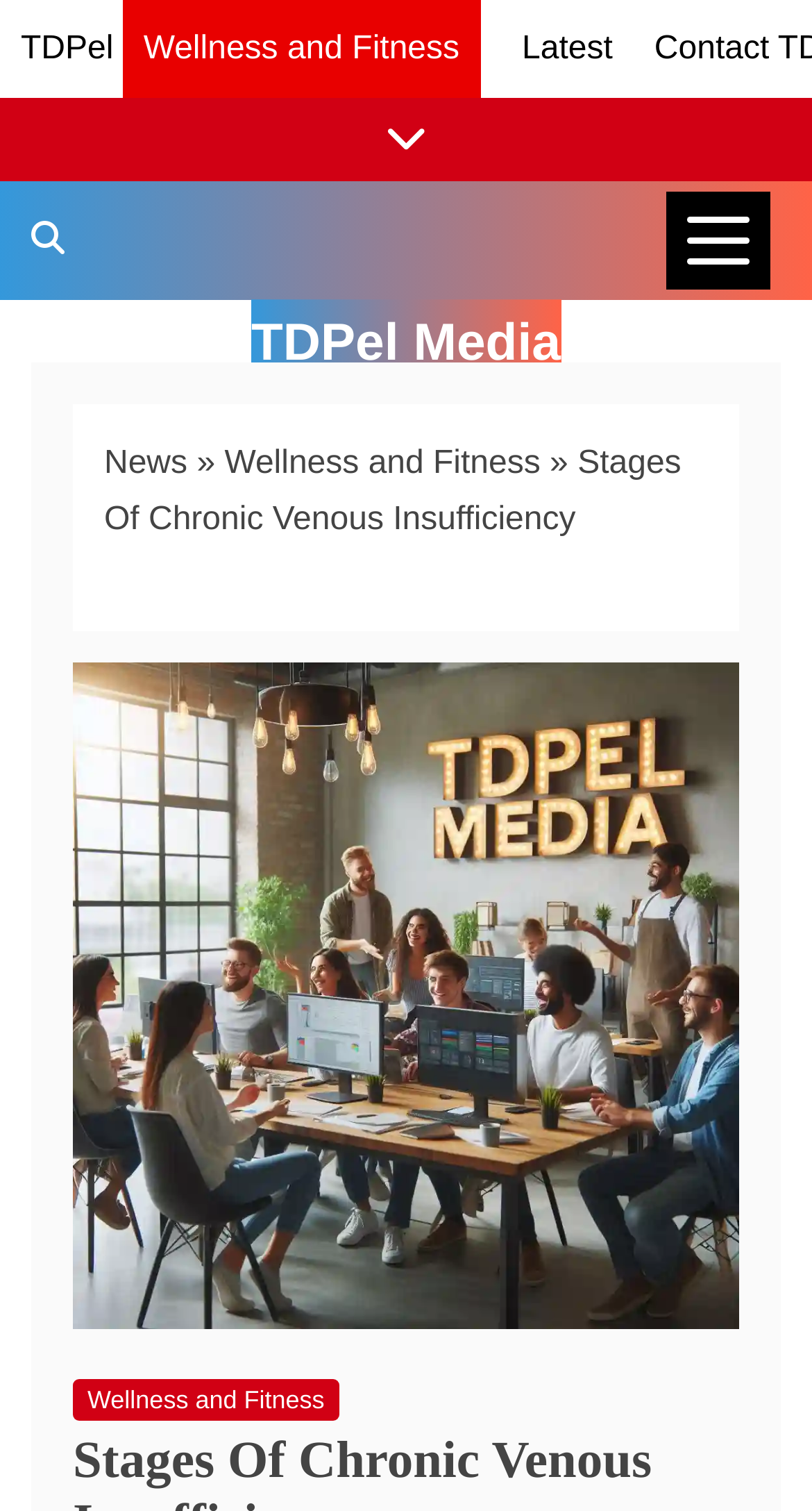Provide your answer in one word or a succinct phrase for the question: 
What is the current page about?

Chronic Venous Insufficiency